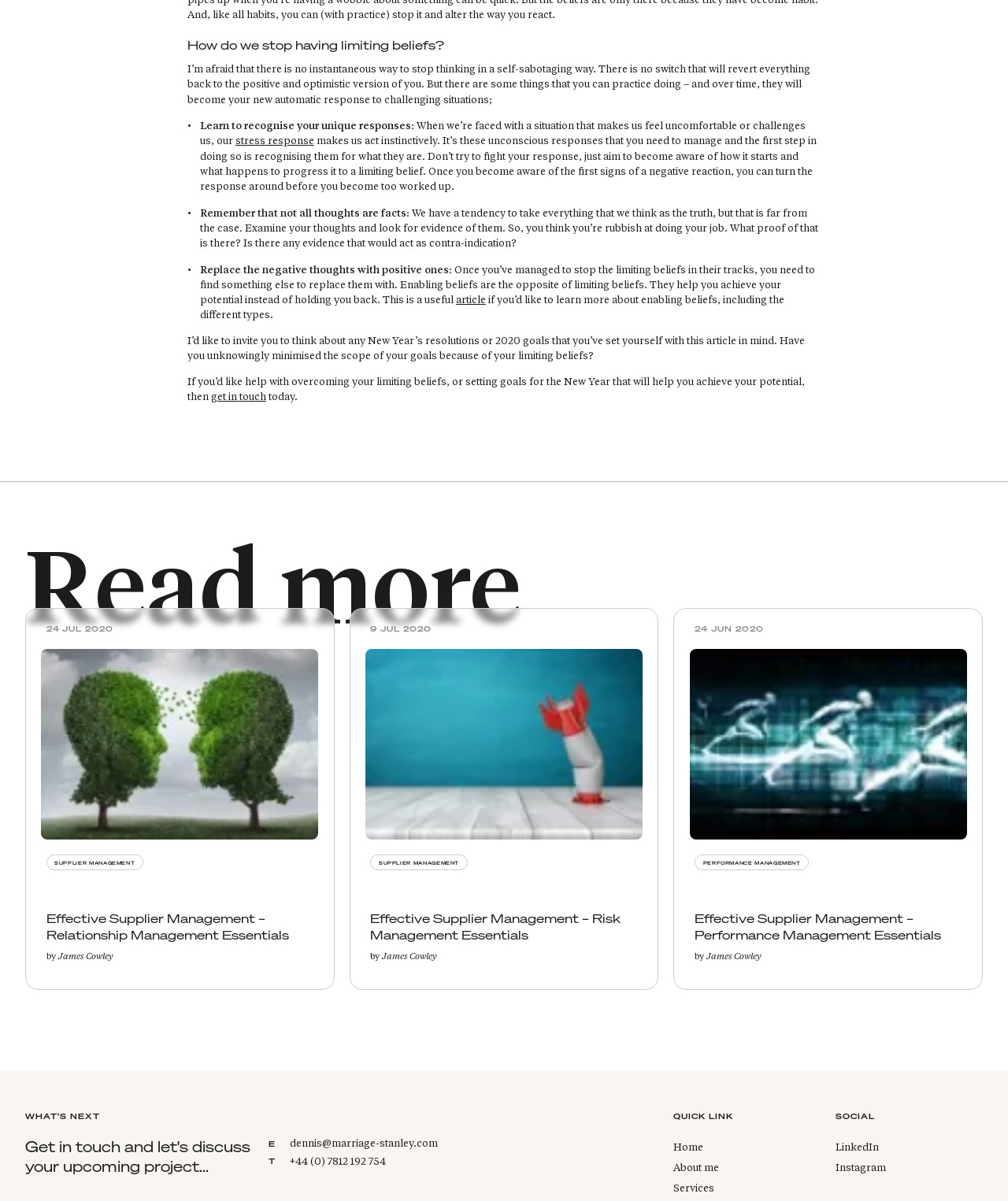Identify the bounding box coordinates for the element you need to click to achieve the following task: "Read the article about 'Effective Supplier Management – Relationship Management Essentials'". The coordinates must be four float values ranging from 0 to 1, formatted as [left, top, right, bottom].

[0.025, 0.506, 0.332, 0.824]